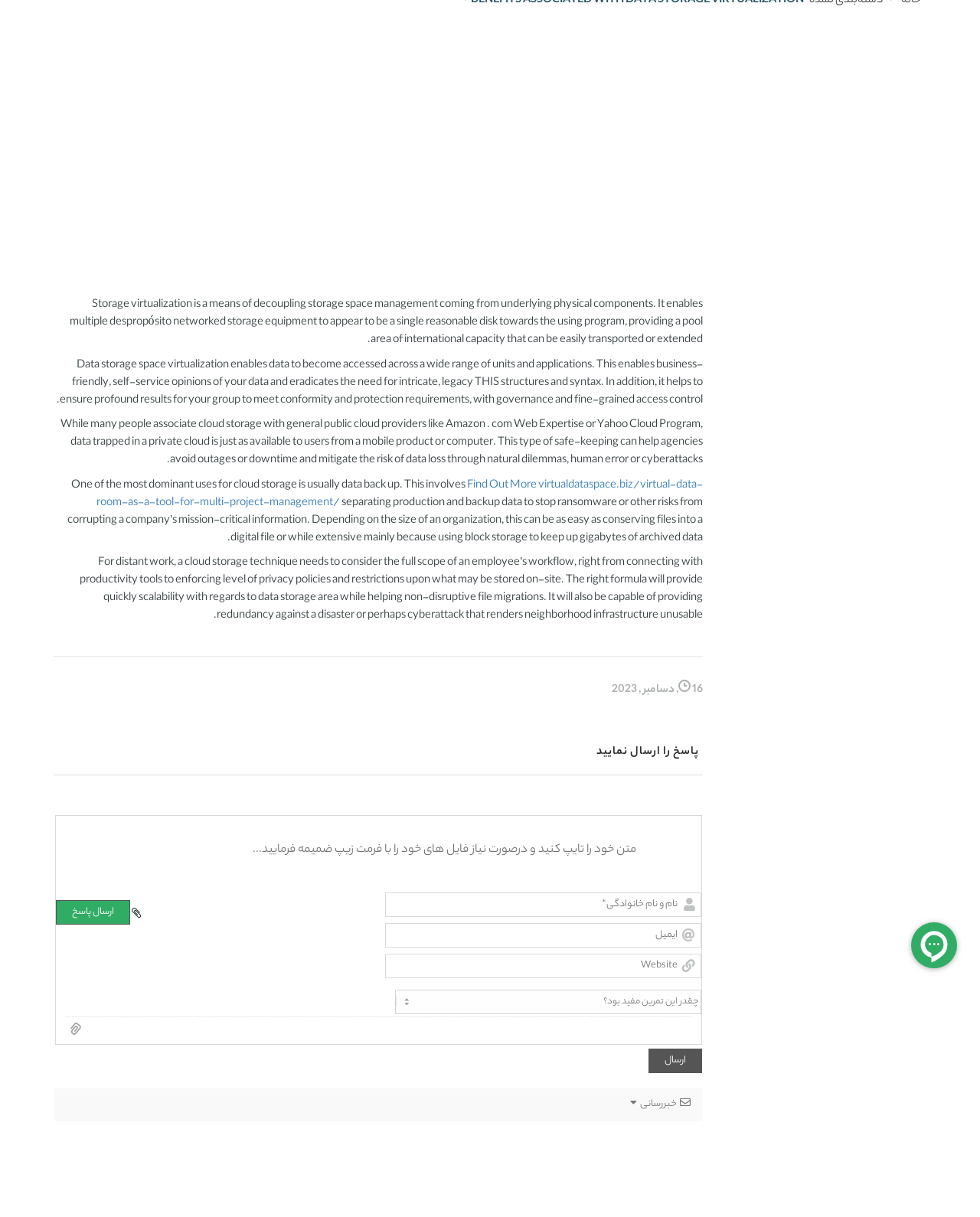Answer the following query concisely with a single word or phrase:
What is the date mentioned at the bottom of the webpage?

16, دسامبر, 2023